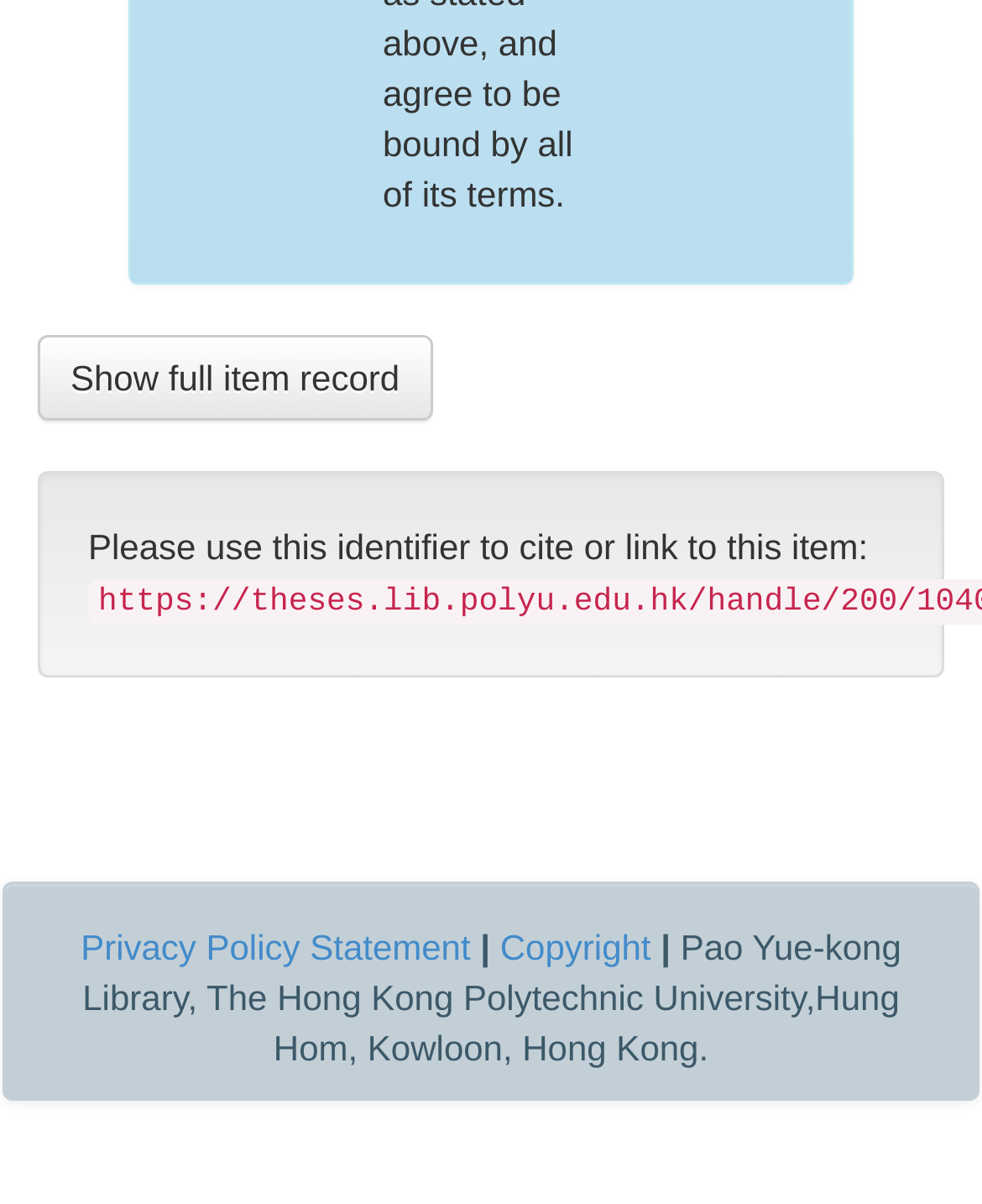What is the name of the library mentioned at the bottom of the page?
Provide an in-depth and detailed explanation in response to the question.

I found the text 'Pao Yue-kong Library, The Hong Kong Polytechnic University,Hung Hom, Kowloon, Hong Kong.' at the bottom of the page, which mentions the name of the library as Pao Yue-kong Library.